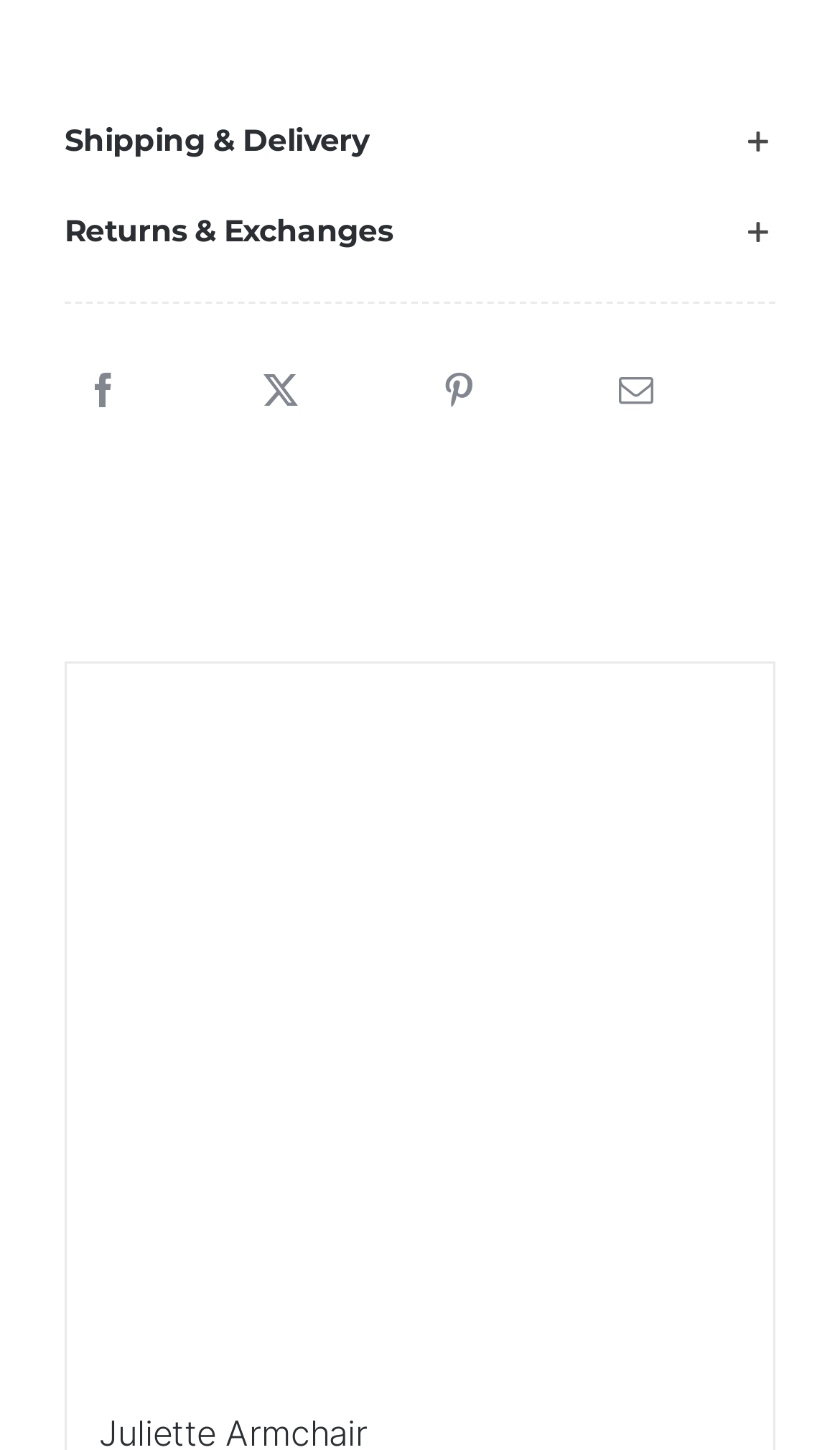Please provide a detailed answer to the question below based on the screenshot: 
What are the two main categories on the page?

I looked at the heading elements and found that there are two main categories, which are Shipping & Delivery and Returns & Exchanges, each with a button element that can be expanded.